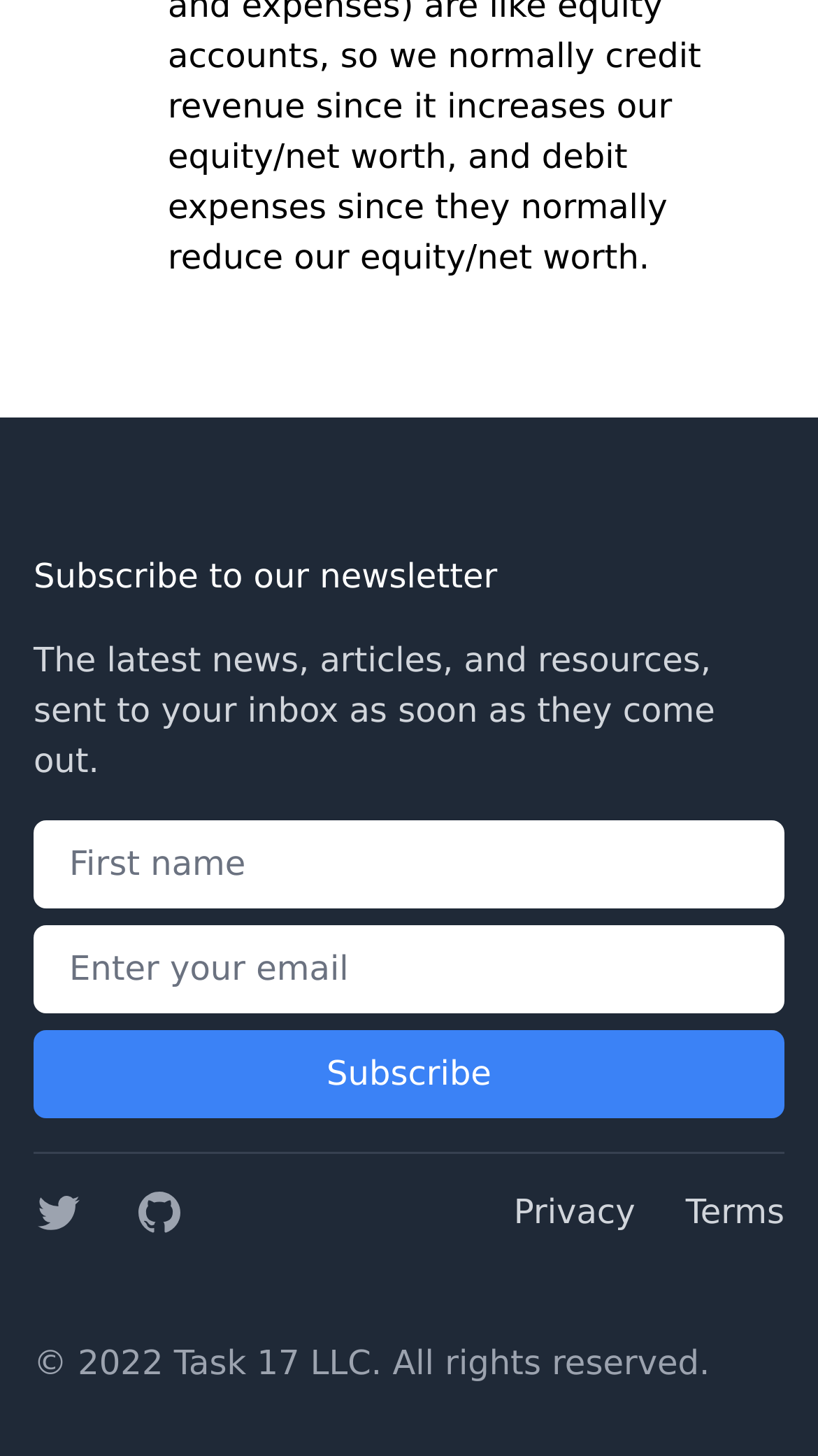What is the copyright year?
Please respond to the question with a detailed and thorough explanation.

The copyright information at the bottom of the webpage states '© 2022 Task 17 LLC. All rights reserved.', indicating that the copyright year is 2022.